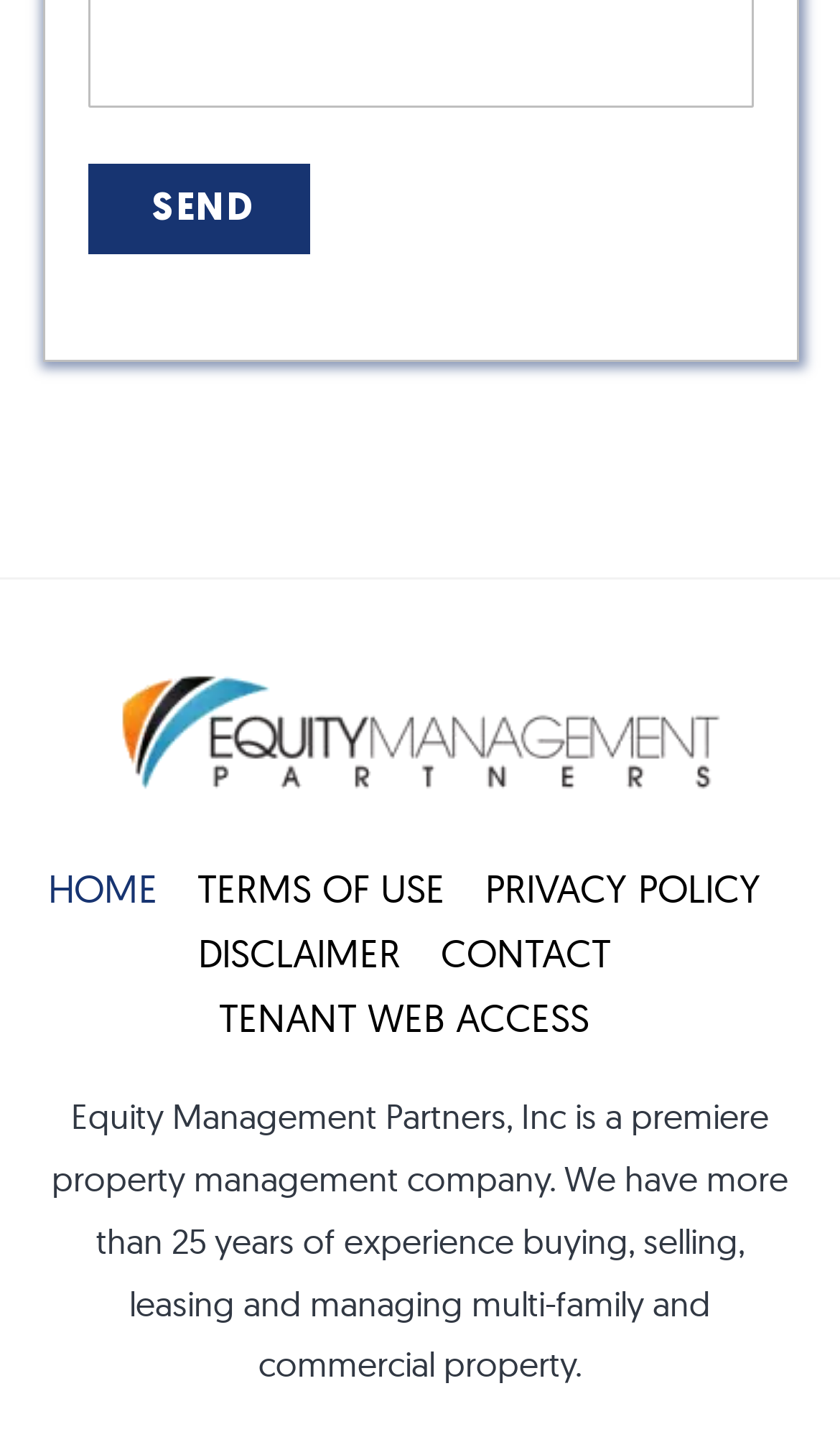Find the bounding box coordinates of the clickable area required to complete the following action: "access TENANT WEB ACCESS".

[0.261, 0.689, 0.702, 0.723]